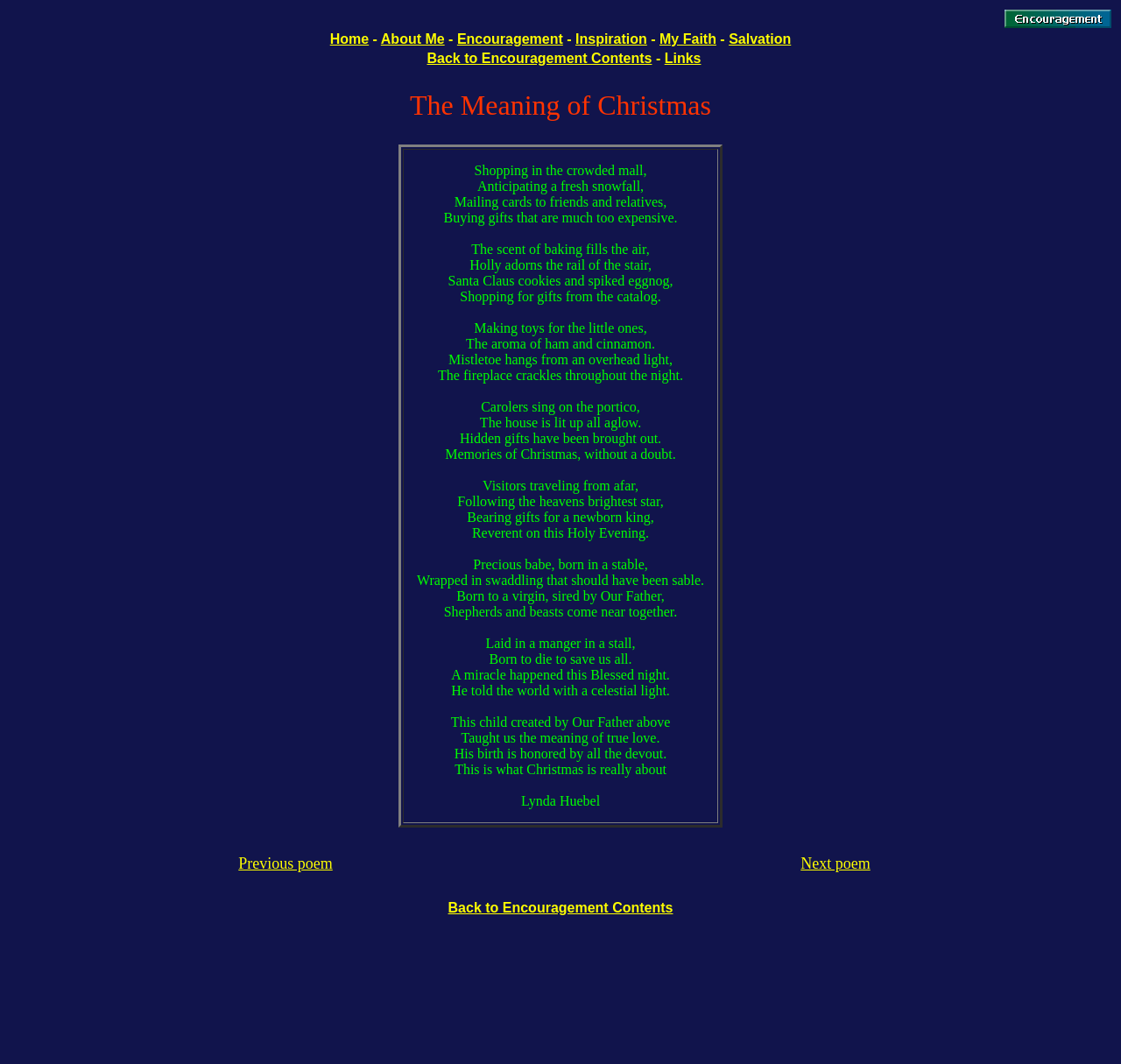Determine the bounding box coordinates of the clickable region to carry out the instruction: "Click on the 'Next poem' link".

[0.714, 0.803, 0.776, 0.82]